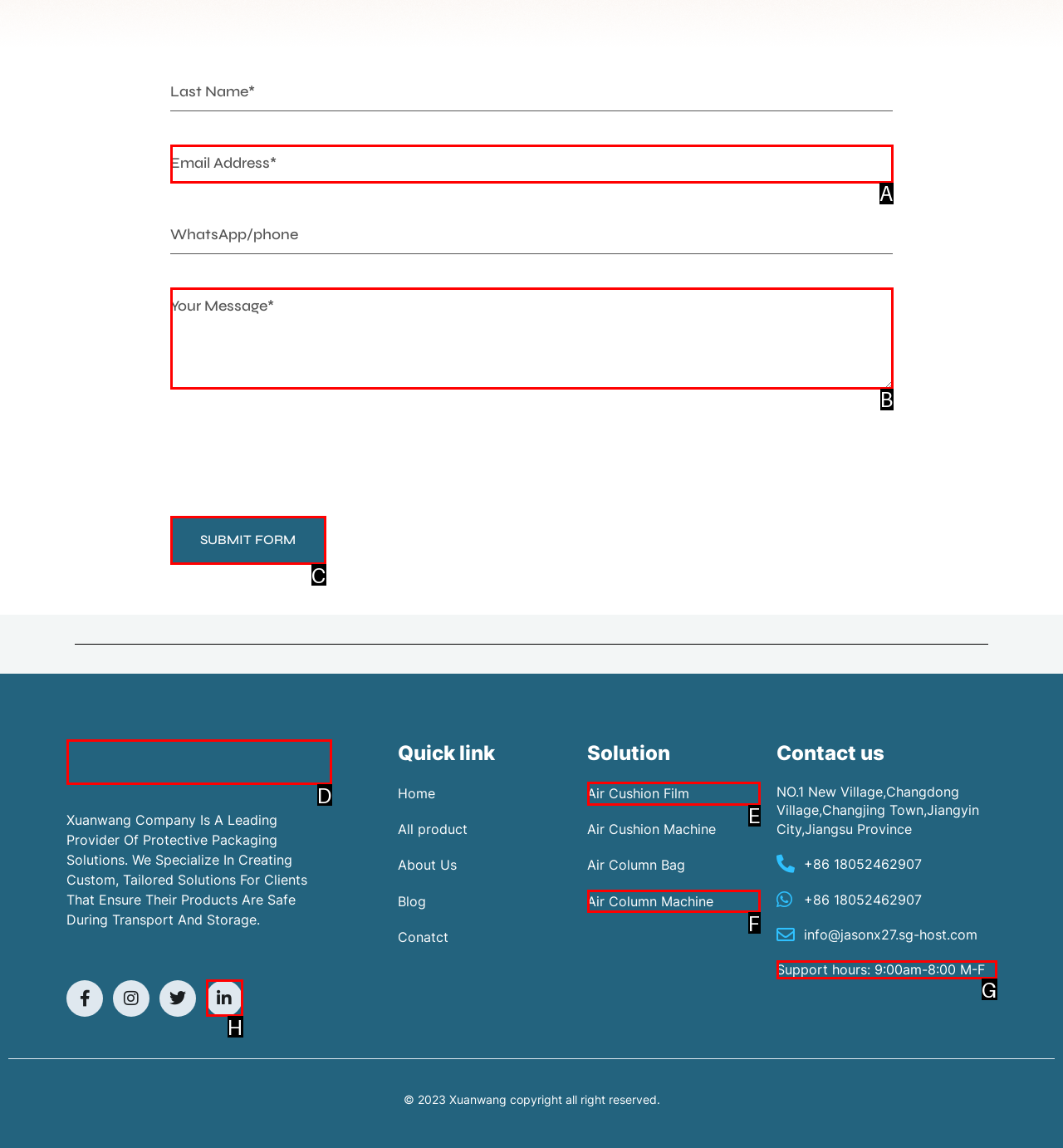Match the following description to the correct HTML element: name="email" placeholder="Email Address*" Indicate your choice by providing the letter.

A